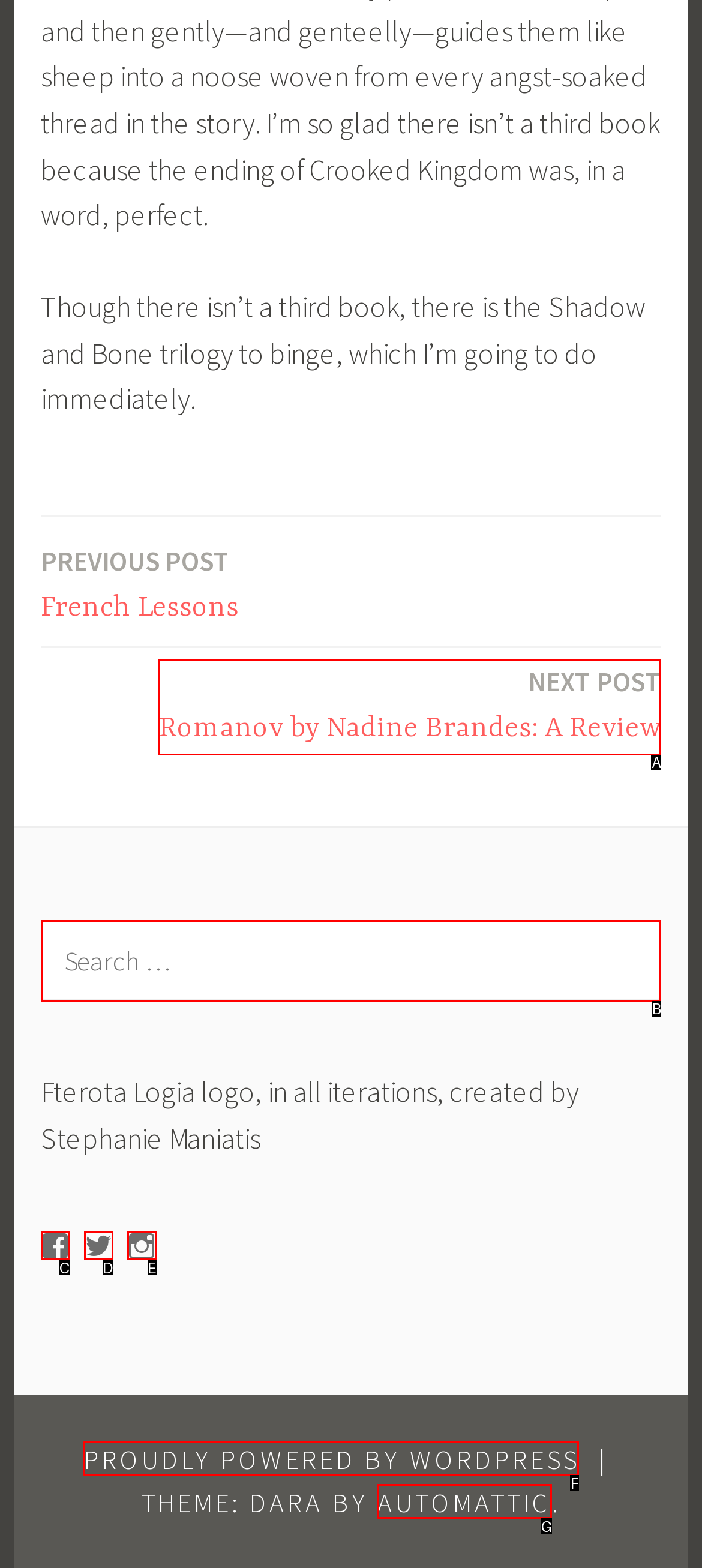Please provide the letter of the UI element that best fits the following description: View fterotalogia’s profile on Facebook
Respond with the letter from the given choices only.

C